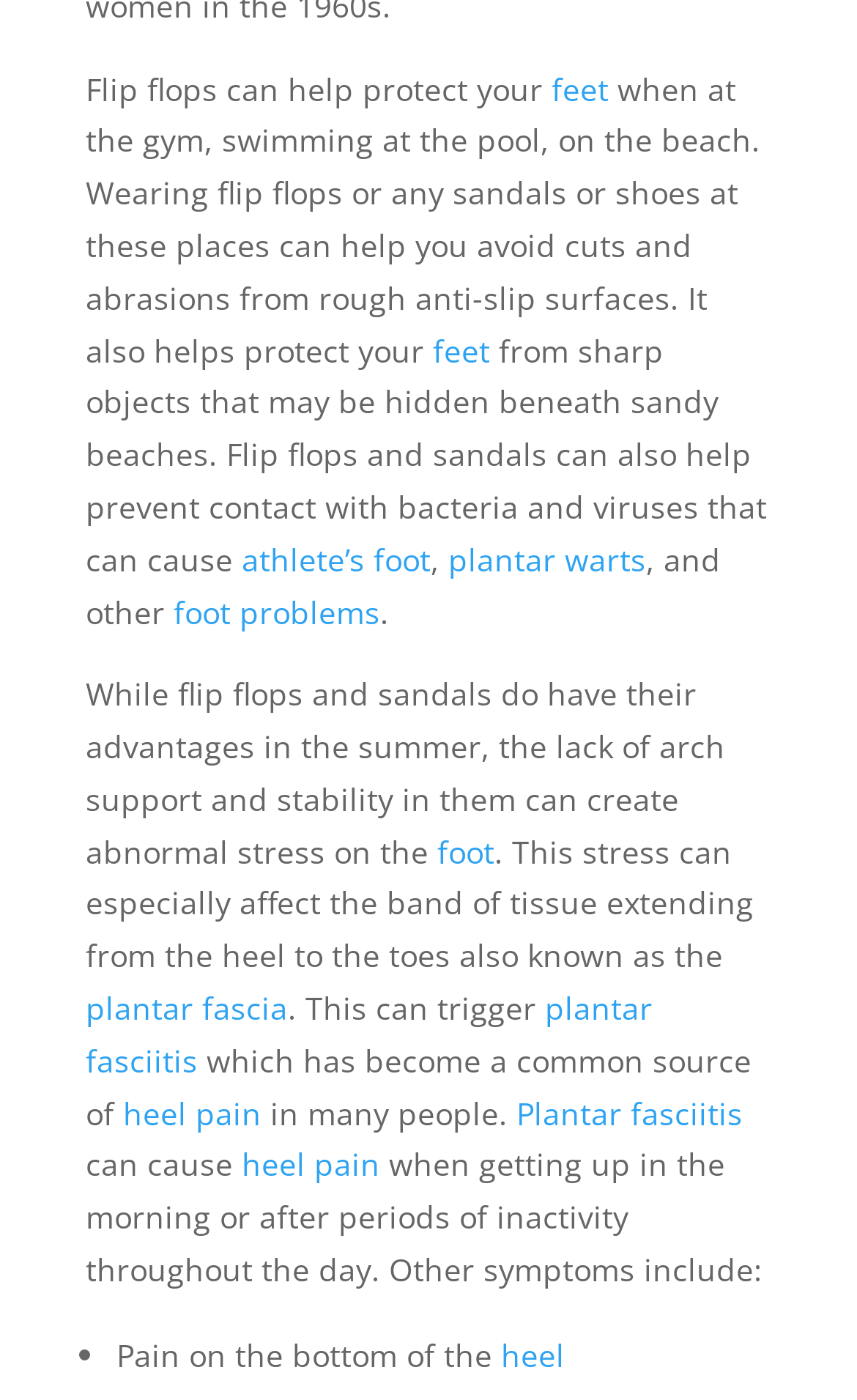Using the provided element description, identify the bounding box coordinates as (top-left x, top-left y, bottom-right x, bottom-right y). Ensure all values are between 0 and 1. Description: foot

[0.51, 0.593, 0.577, 0.623]